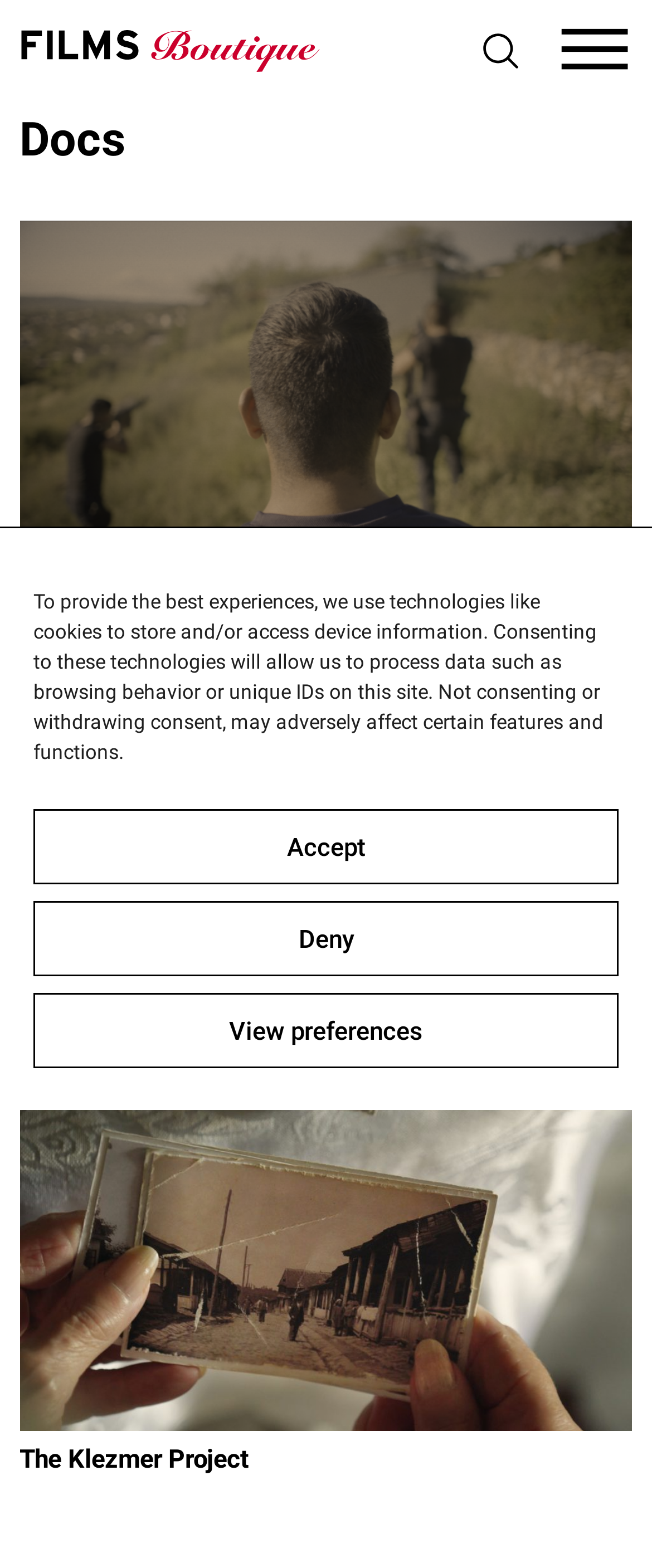How many directors are mentioned on this page?
Please provide an in-depth and detailed response to the question.

I counted the number of directors mentioned in the articles on the webpage and found three directors: Everardo González, Claire Simon, and Leandro Koch & Paloma Schachmann.